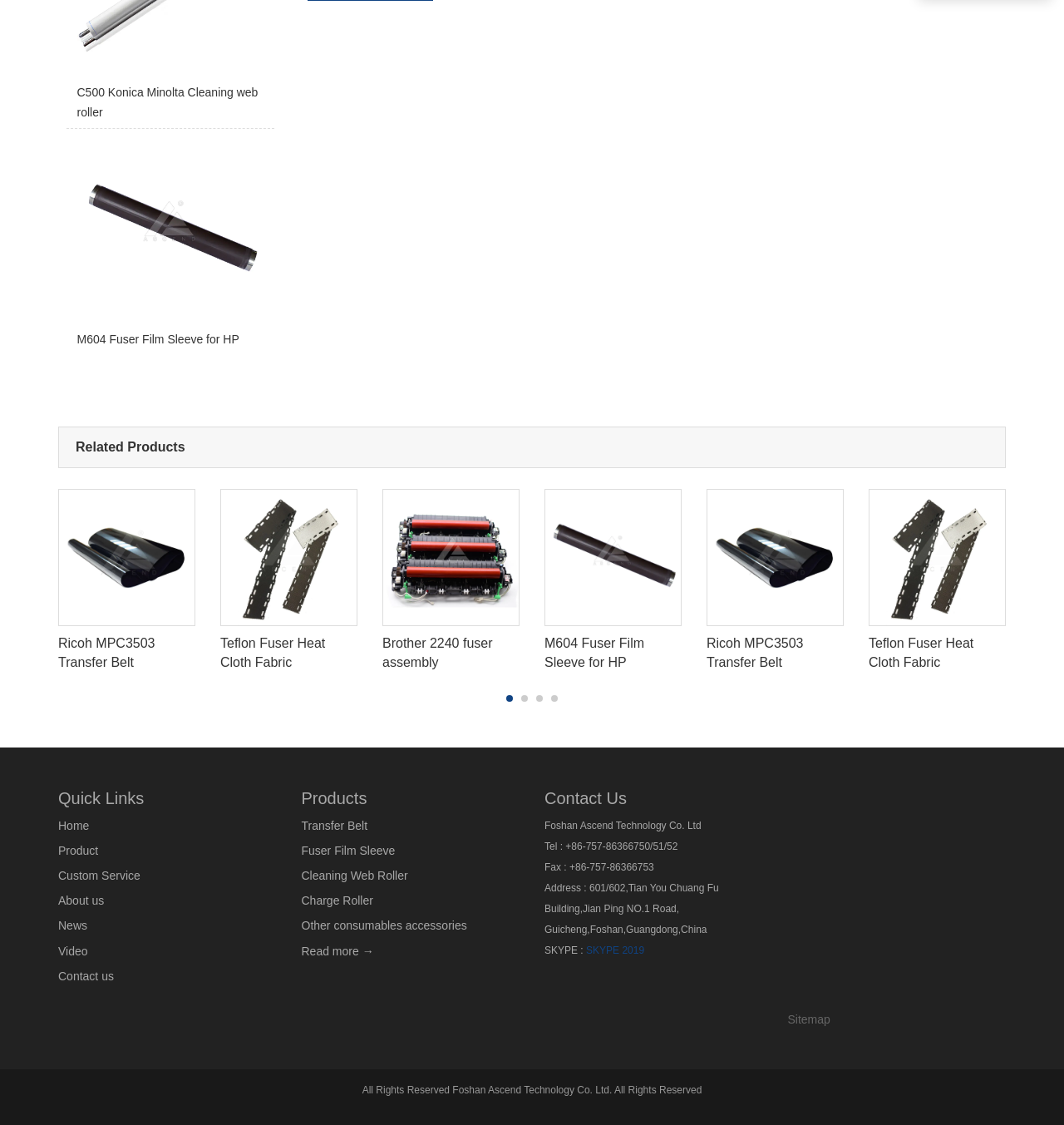How many product categories are there?
Refer to the image and answer the question using a single word or phrase.

5